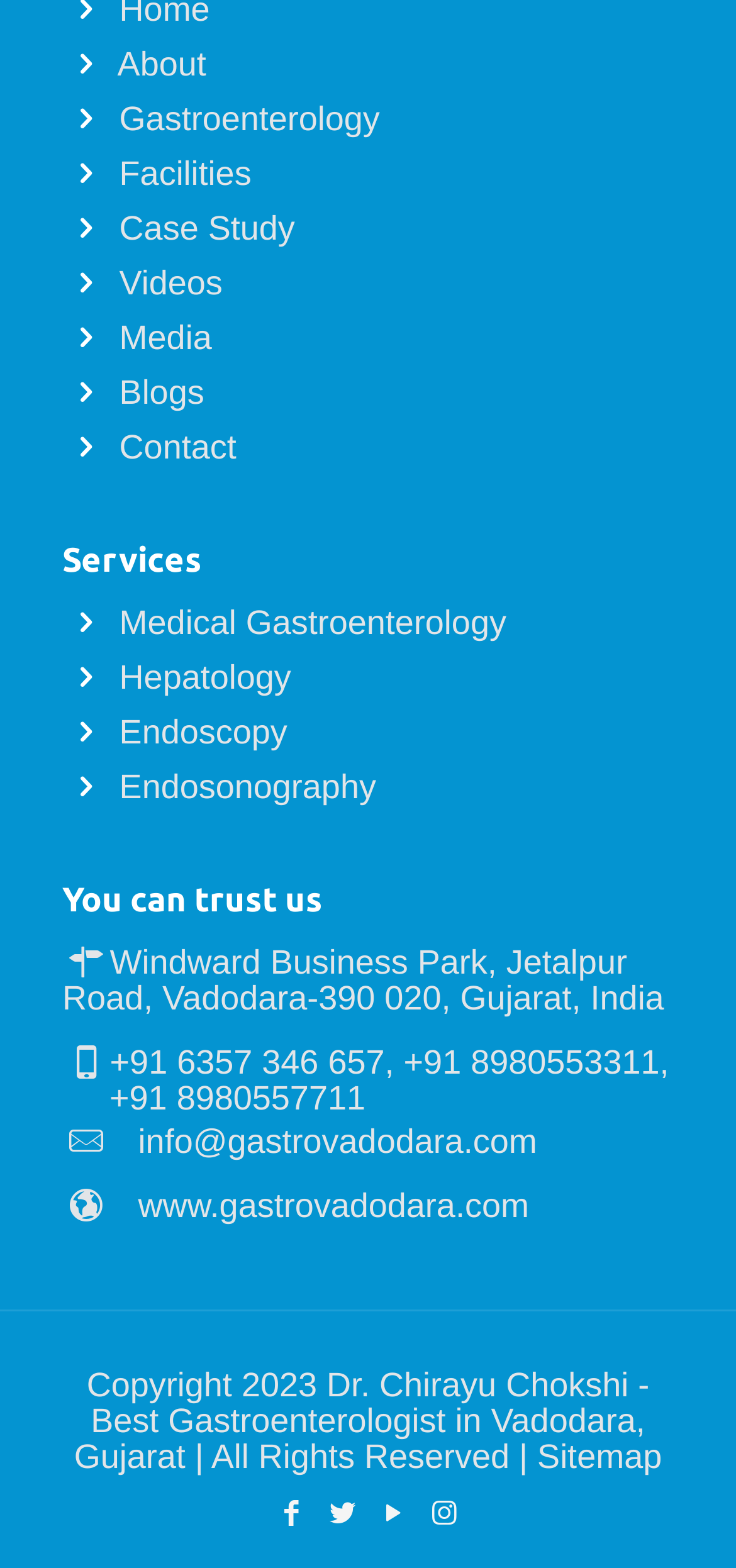Please provide a short answer using a single word or phrase for the question:
What is the name of the business park?

Windward Business Park